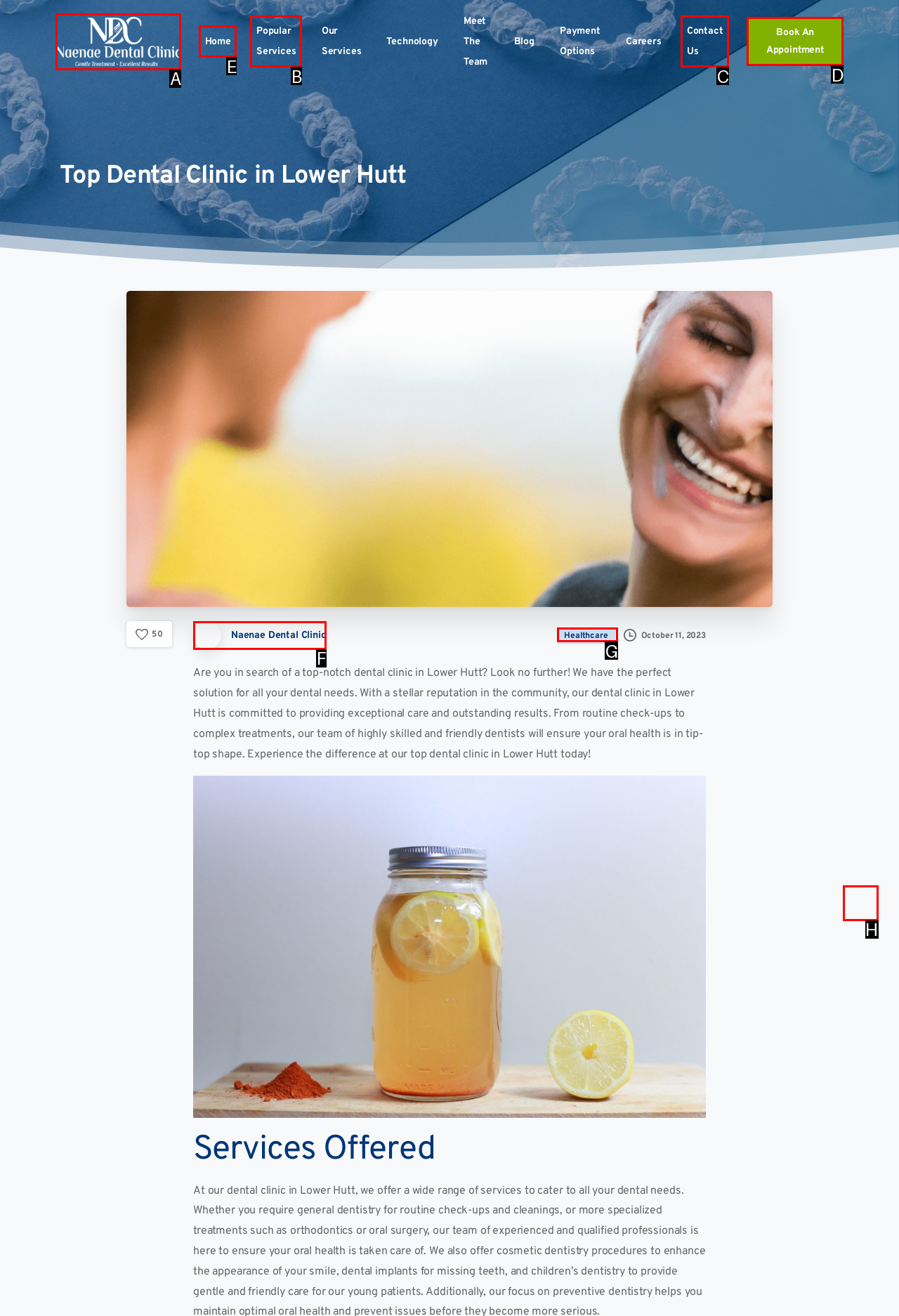Tell me which UI element to click to fulfill the given task: Book An Appointment. Respond with the letter of the correct option directly.

D